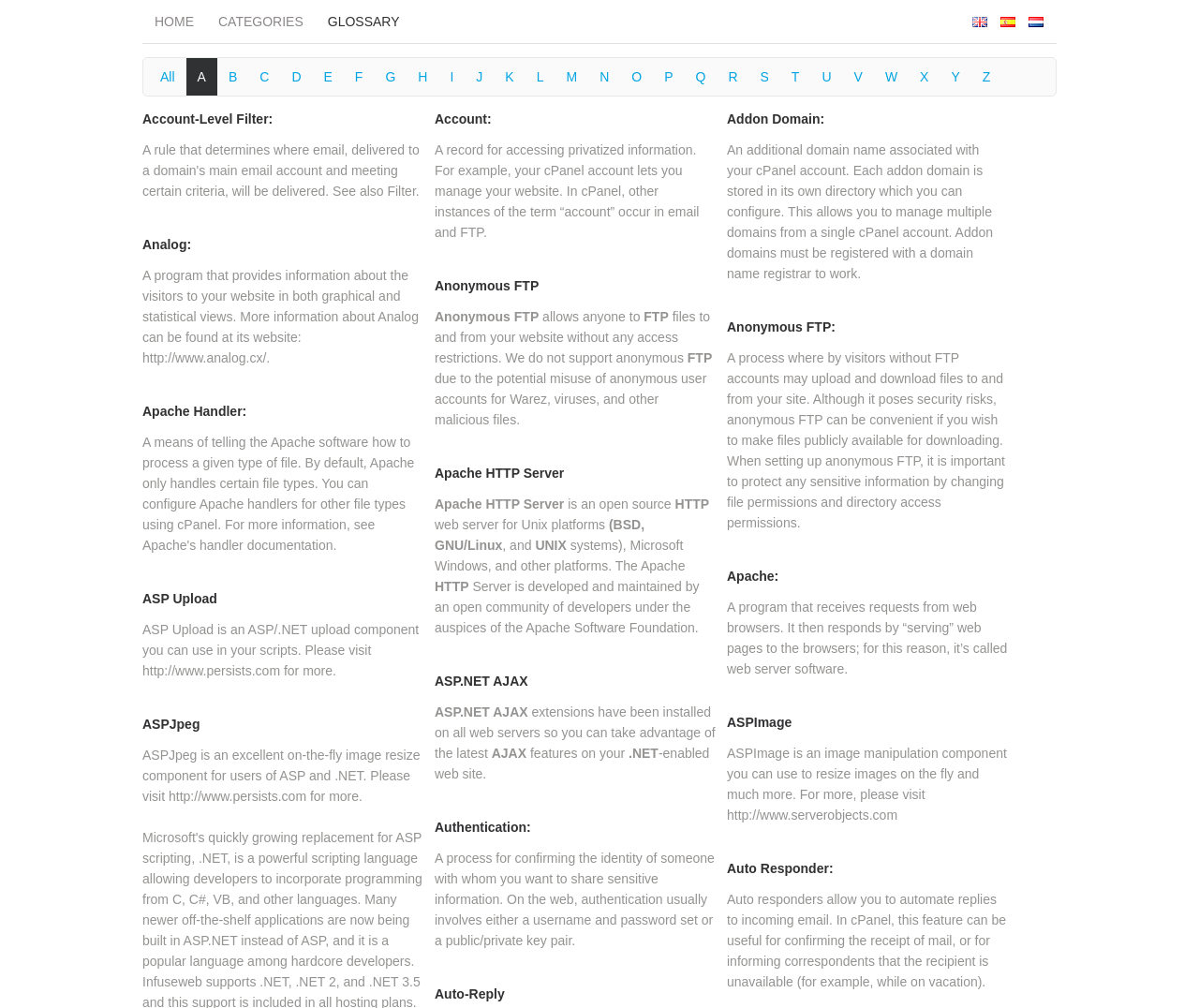Predict the bounding box of the UI element based on the description: "U". The coordinates should be four float numbers between 0 and 1, formatted as [left, top, right, bottom].

[0.676, 0.058, 0.703, 0.096]